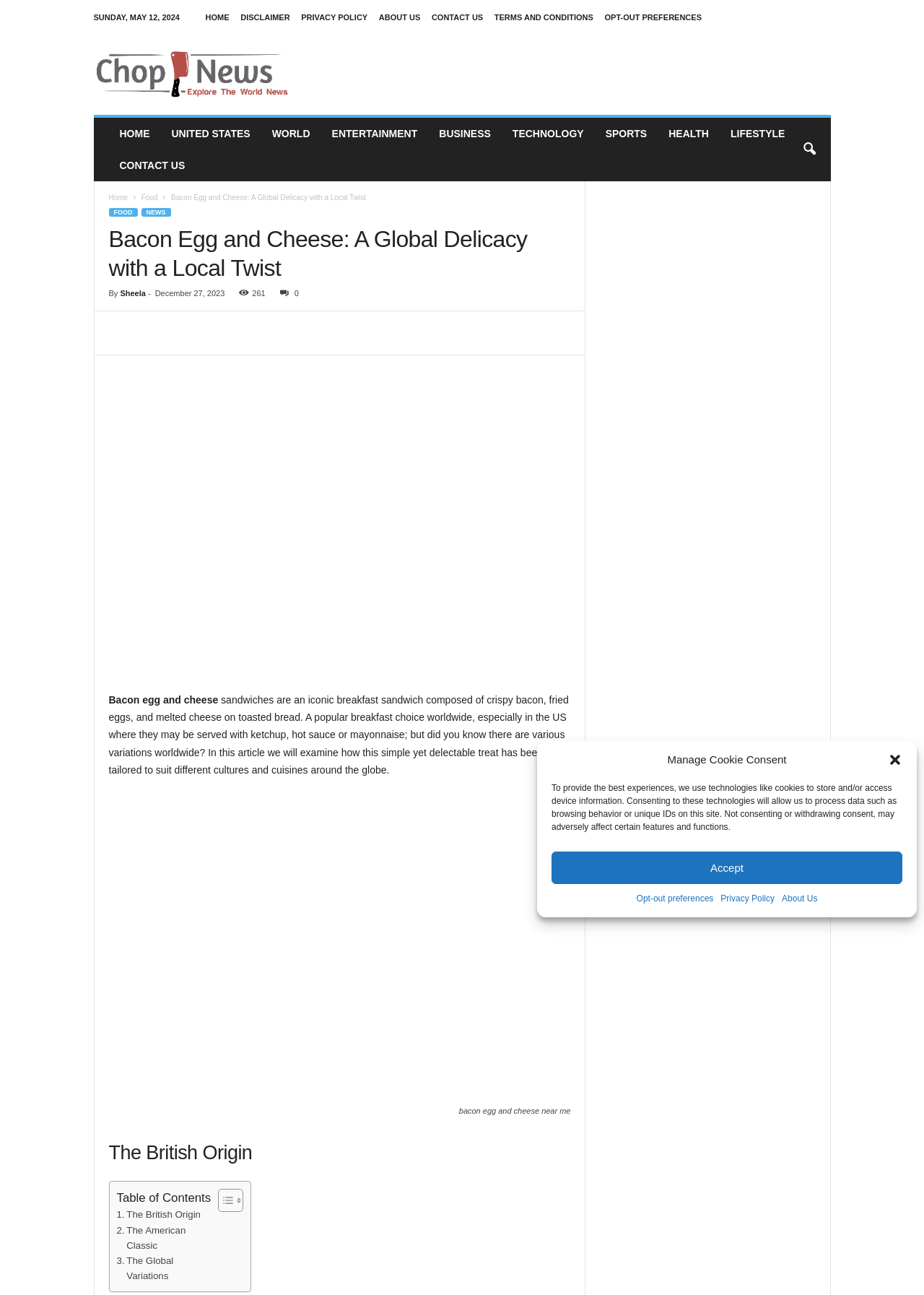Please identify the bounding box coordinates for the region that you need to click to follow this instruction: "Search for something".

[0.858, 0.103, 0.893, 0.128]